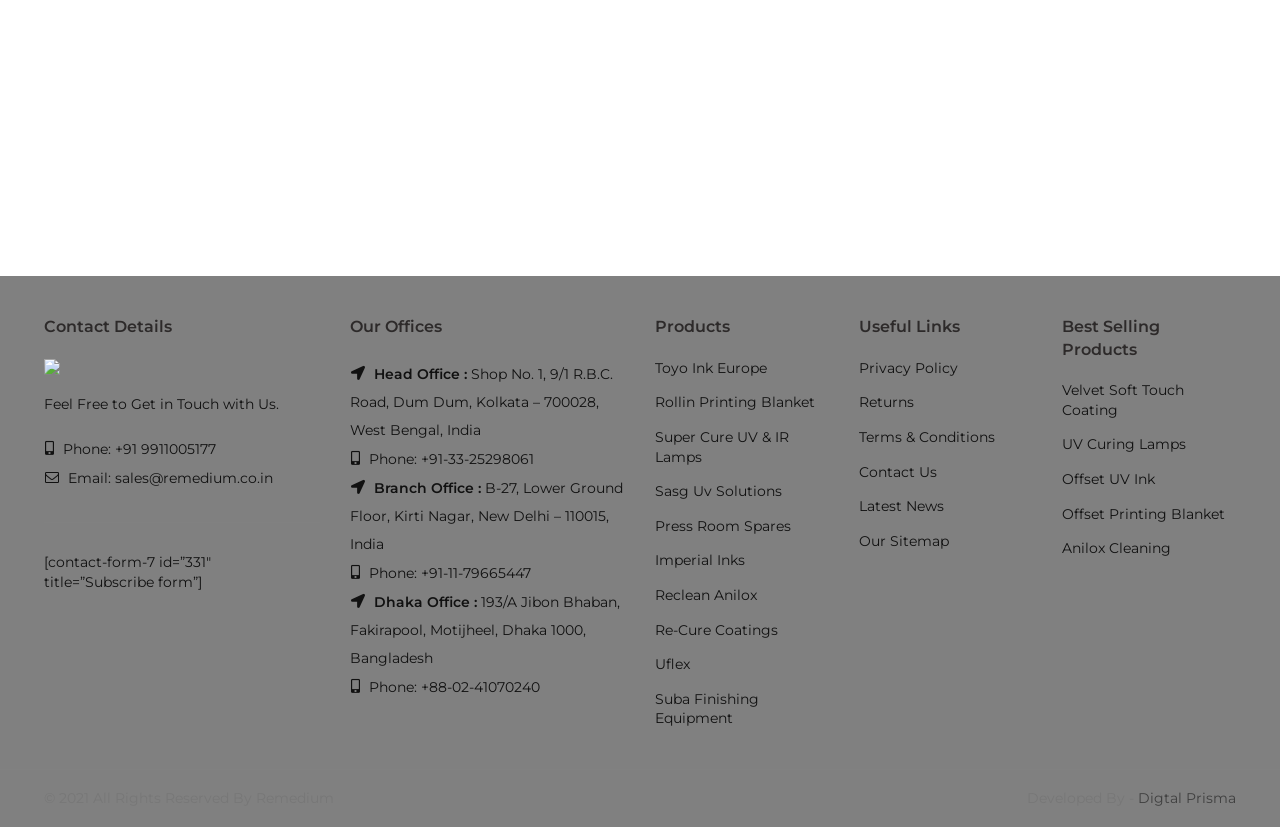What is the phone number of the head office?
Could you answer the question in a detailed manner, providing as much information as possible?

I found the phone number of the head office by looking at the 'Our Offices' section, where it lists the head office location and contact information, including the phone number.